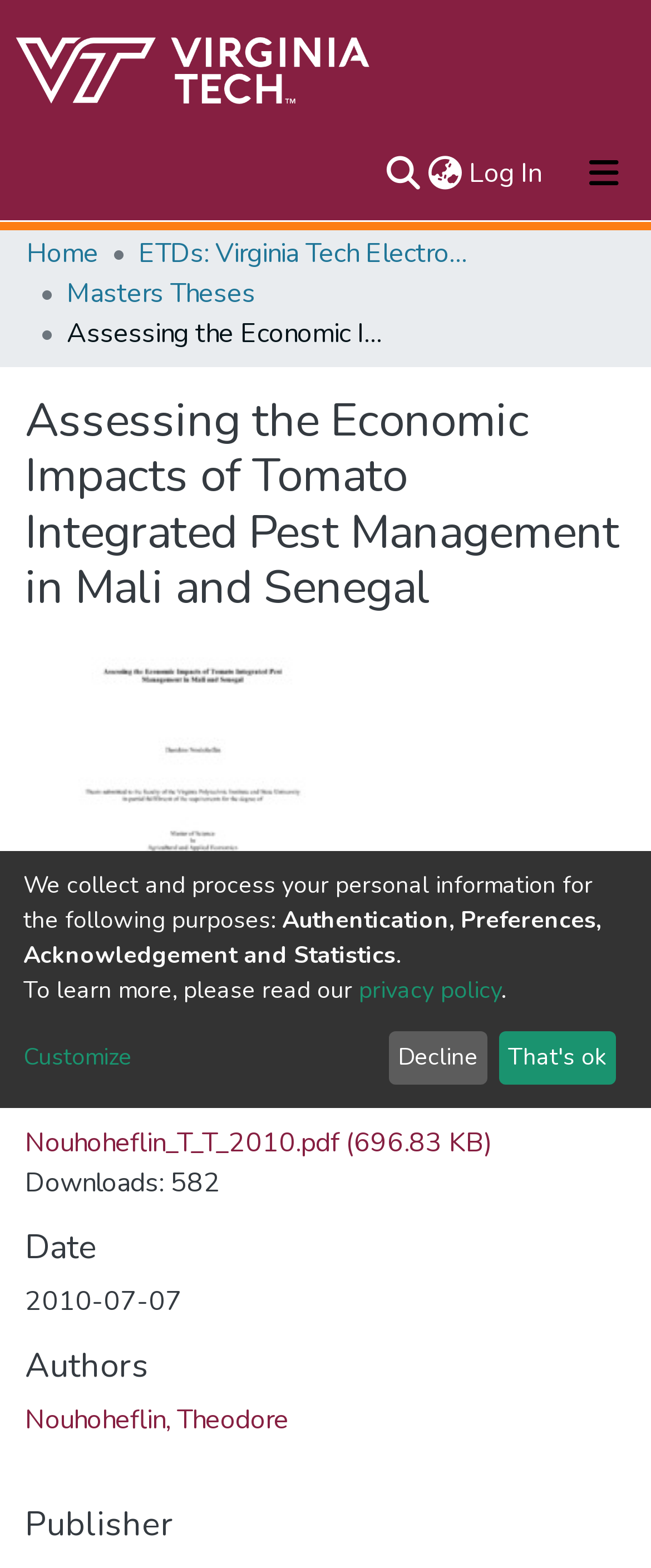Can you find the bounding box coordinates for the UI element given this description: "aria-label="Language switch" title="Language switch""? Provide the coordinates as four float numbers between 0 and 1: [left, top, right, bottom].

[0.651, 0.098, 0.715, 0.123]